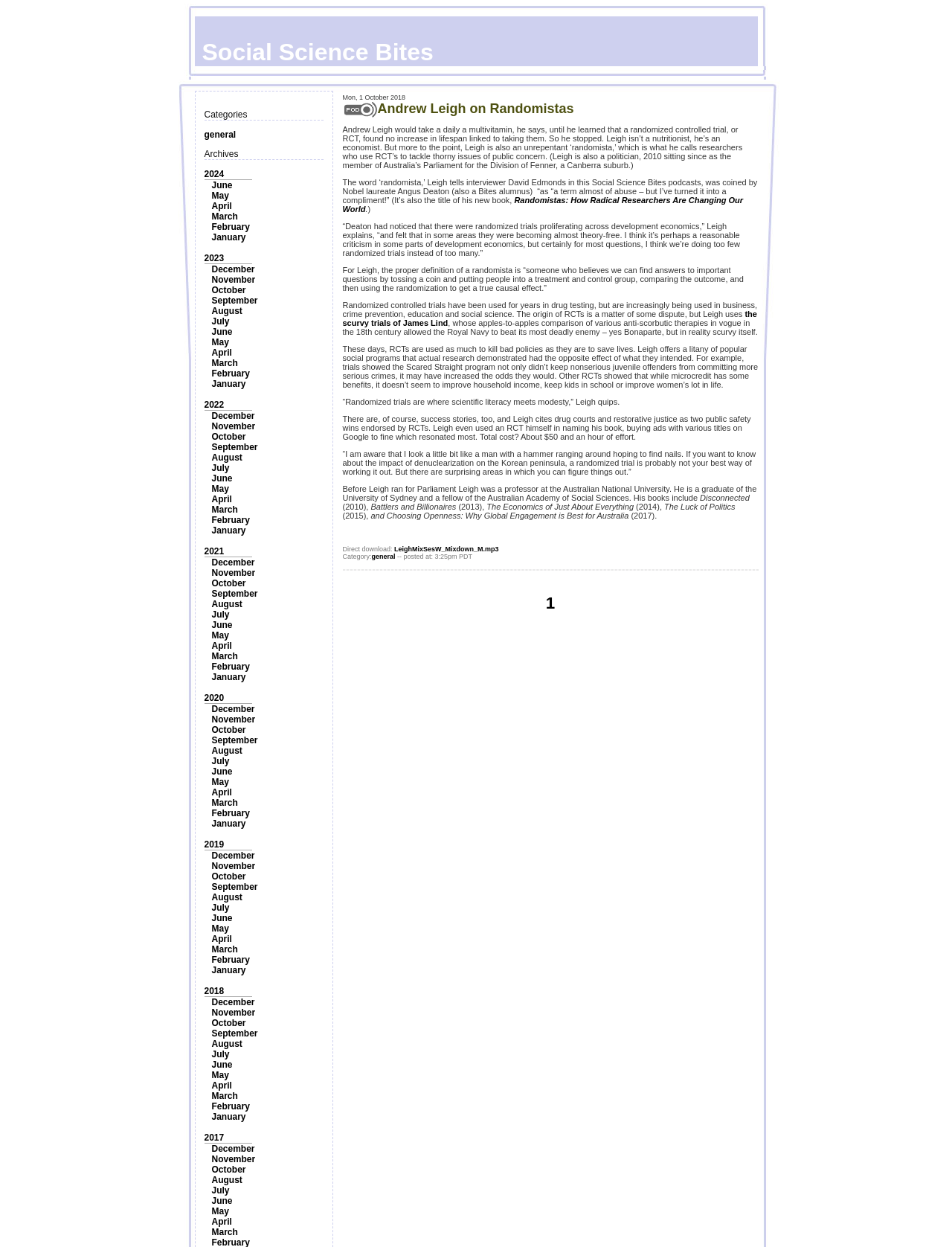Determine the bounding box coordinates for the clickable element to execute this instruction: "Click the 'WIGGERT – Trust in concrete innovation' link". Provide the coordinates as four float numbers between 0 and 1, i.e., [left, top, right, bottom].

None